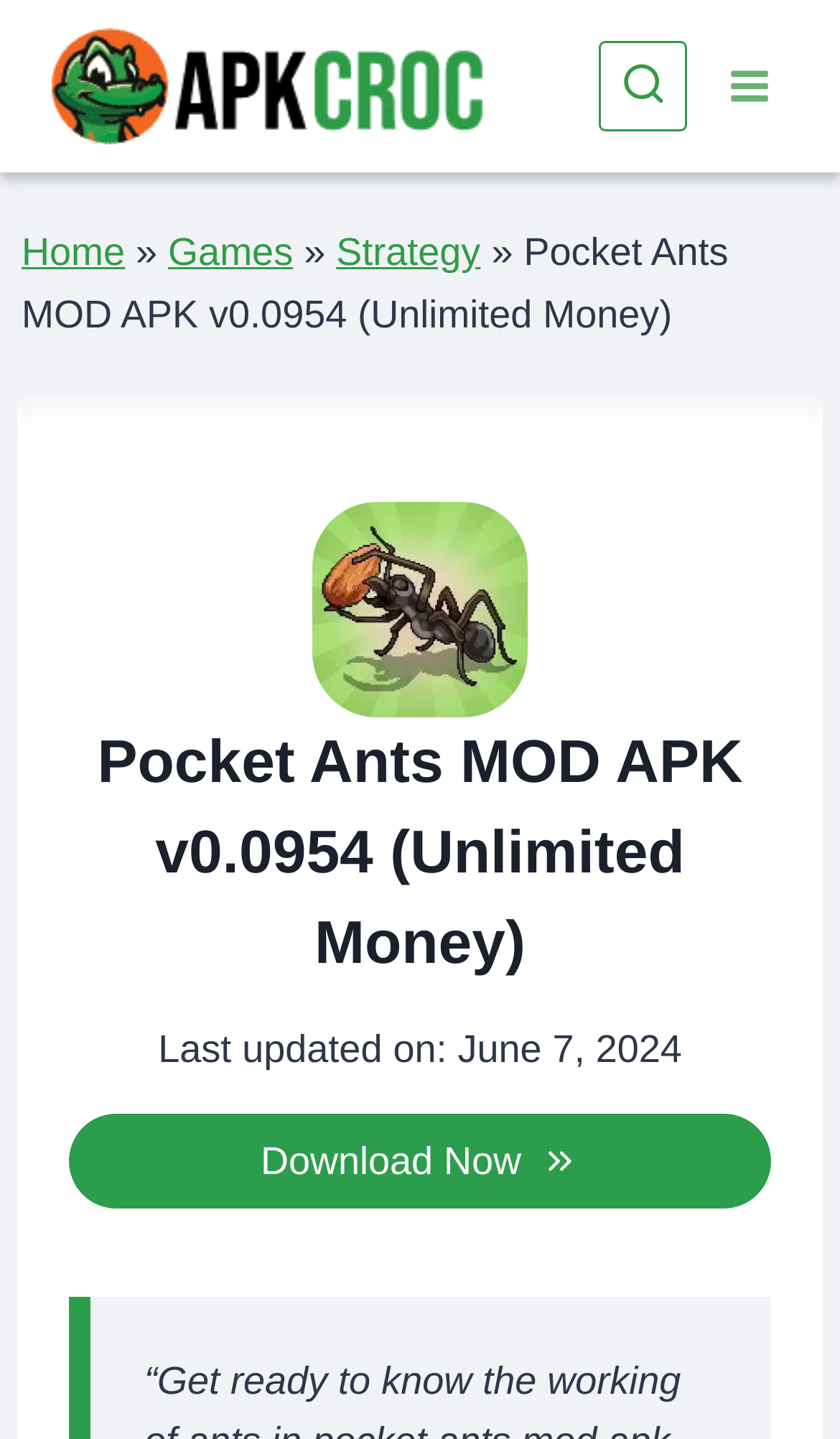Can you find the bounding box coordinates for the element to click on to achieve the instruction: "Go to home page"?

[0.026, 0.16, 0.149, 0.19]